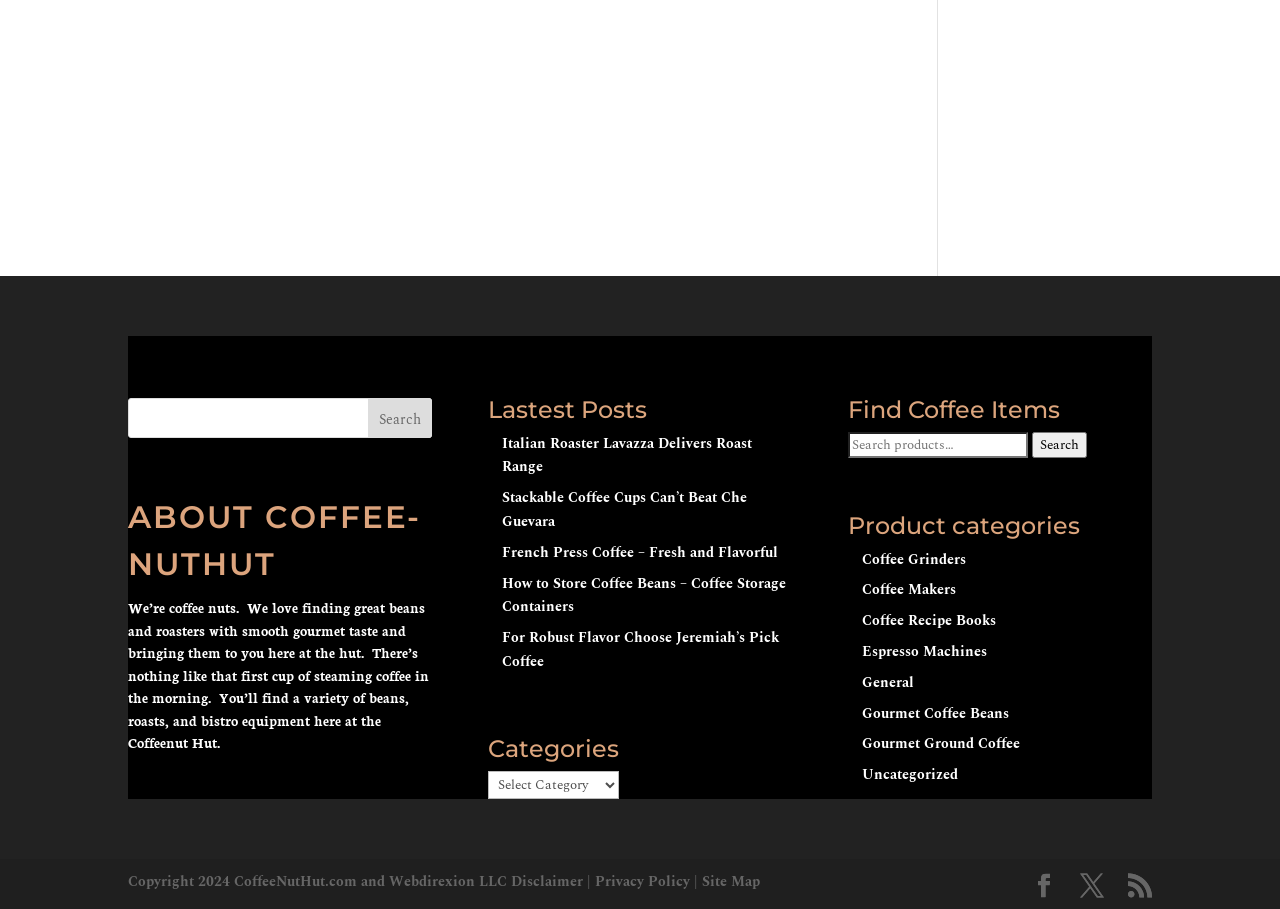Answer the question below using just one word or a short phrase: 
What type of coffee equipment is mentioned?

Espresso Machines